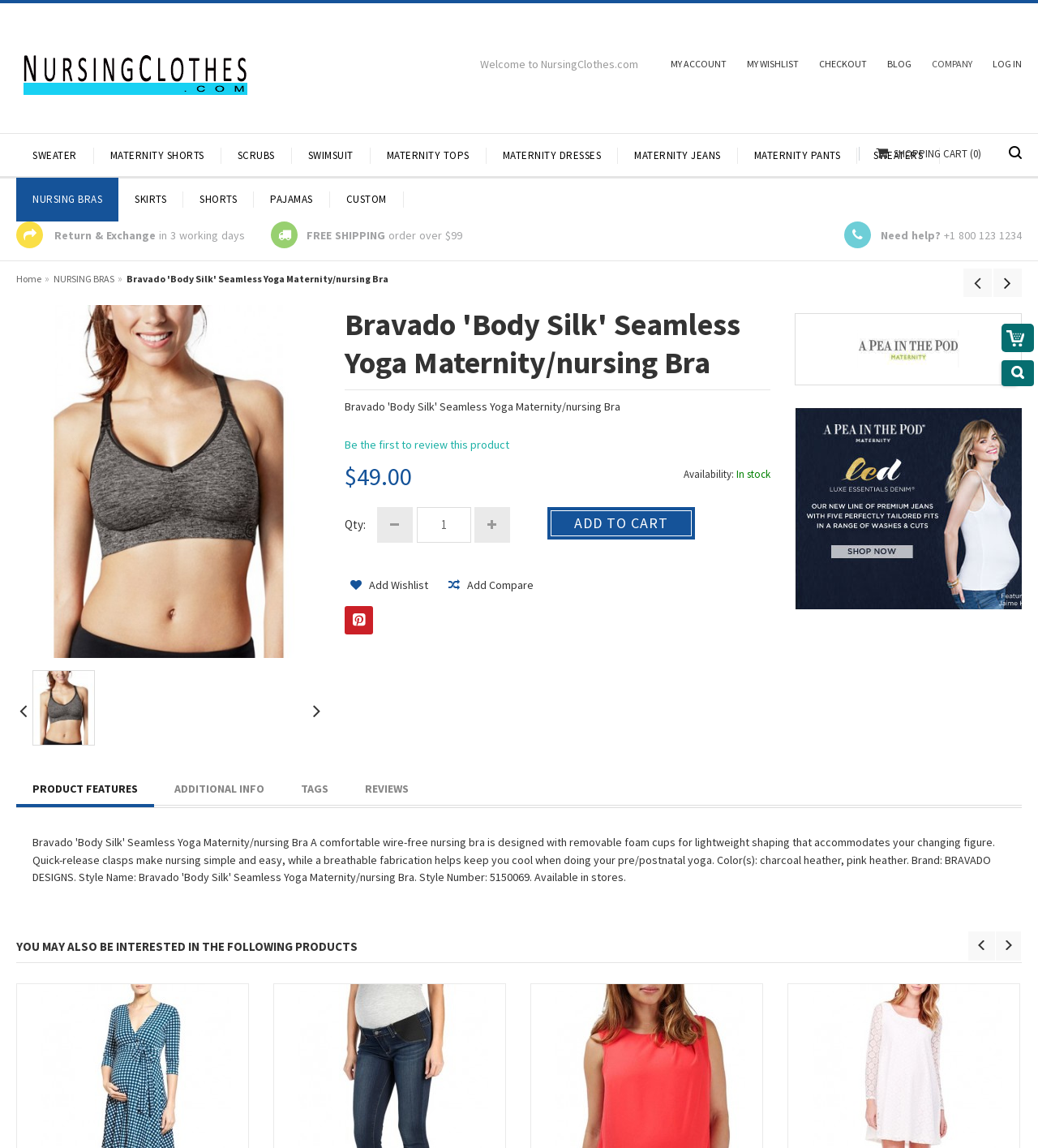Please determine the main heading text of this webpage.

Bravado 'Body Silk' Seamless Yoga Maternity/nursing Bra